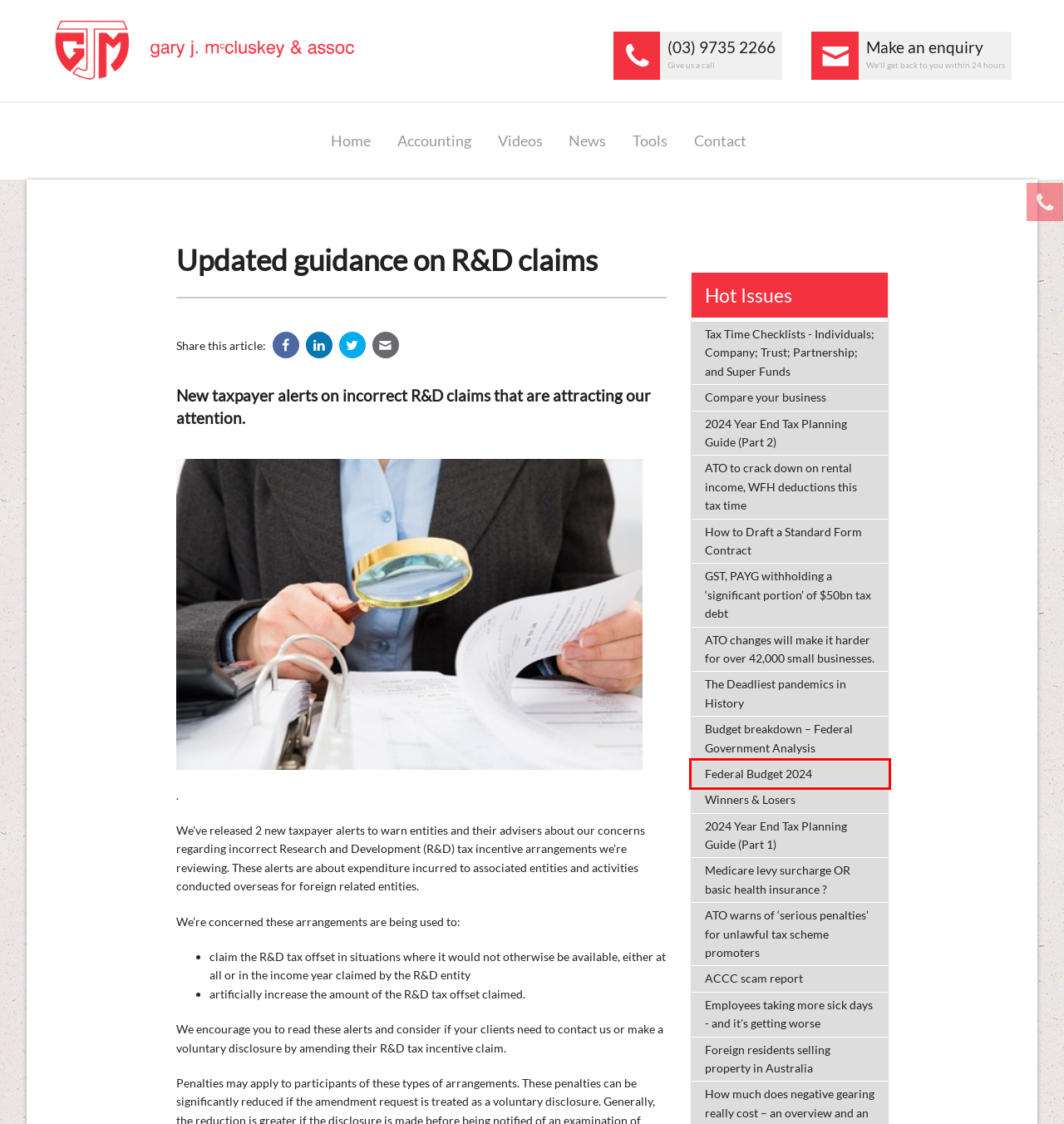Consider the screenshot of a webpage with a red bounding box around an element. Select the webpage description that best corresponds to the new page after clicking the element inside the red bounding box. Here are the candidates:
A. Federal Budget 2024 - Gary J McCluskey & Associates
B. Budget breakdown – Federal Government Analysis - Gary J McCluskey & Associates
C. ATO warns of ‘serious penalties’ for unlawful tax scheme promoters - Gary J McCluskey & Associates
D. 2024 Year End Tax Planning Guide (Part 1) - Gary J McCluskey & Associates
E. The Deadliest pandemics in History - Gary J McCluskey & Associates
F. Employees taking more sick days - and it's getting worse - Gary J McCluskey & Associates
G. Compare your business - Gary J McCluskey & Associates
H. GST, PAYG withholding a ‘significant portion’ of $50bn tax debt - Gary J McCluskey & Associates

A